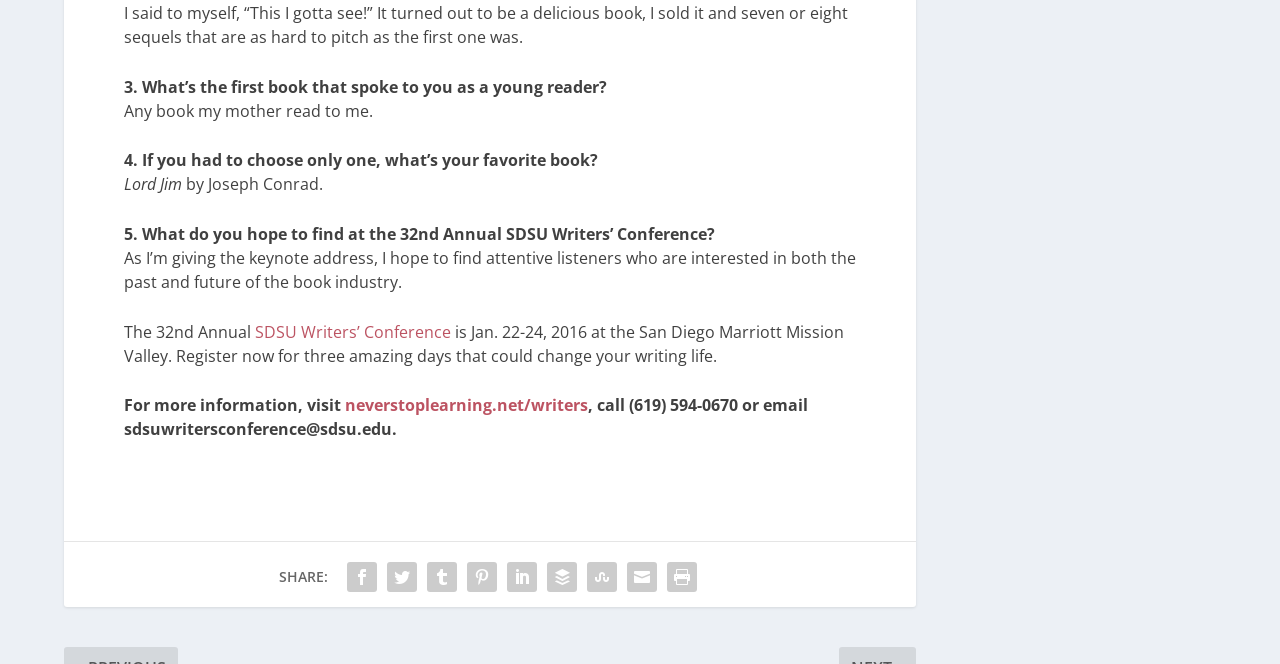Refer to the image and provide an in-depth answer to the question: 
What is the phone number to contact for the SDSU Writers’ Conference?

The answer can be found in the text 'For more information, visit neverstoplearning.net/writers, call (619) 594-0670 or email sdsuwritersconference@sdsu.edu.' which provides the phone number and email address for contact.